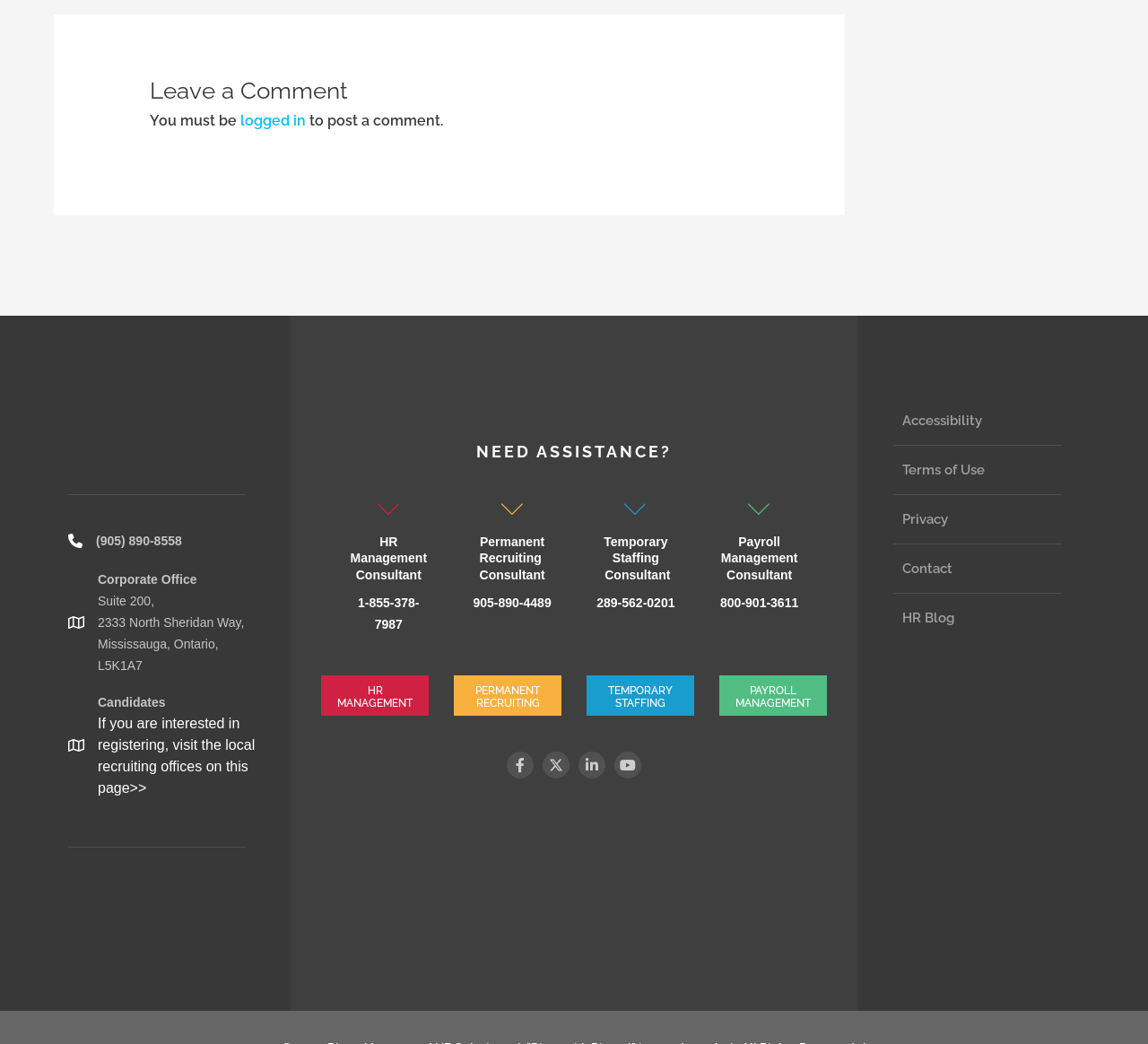Please give a succinct answer using a single word or phrase:
What is the address of the Corporate Office?

2333 North Sheridan Way, Mississauga, Ontario, L5K1A7